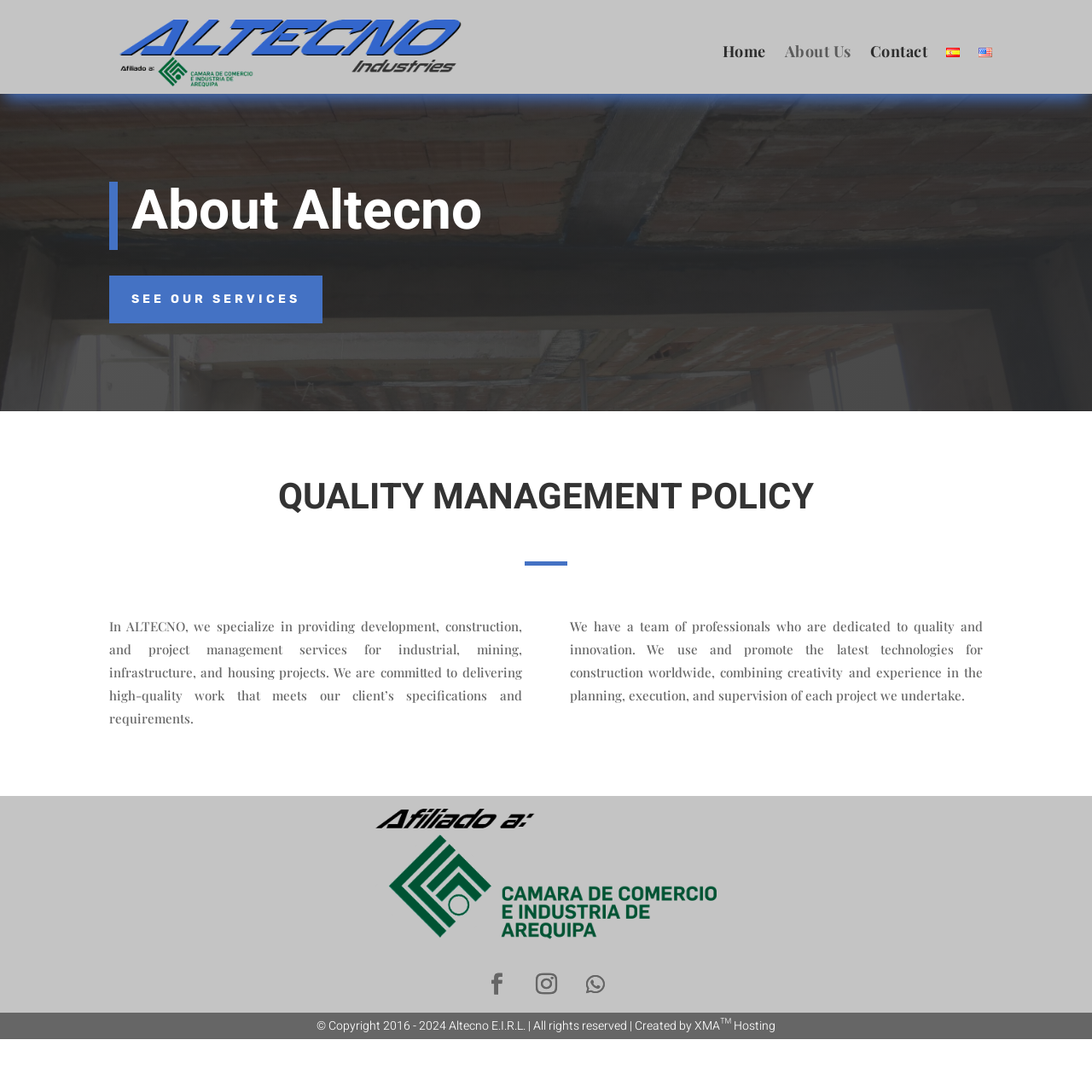Kindly determine the bounding box coordinates for the area that needs to be clicked to execute this instruction: "view services".

[0.1, 0.252, 0.295, 0.296]